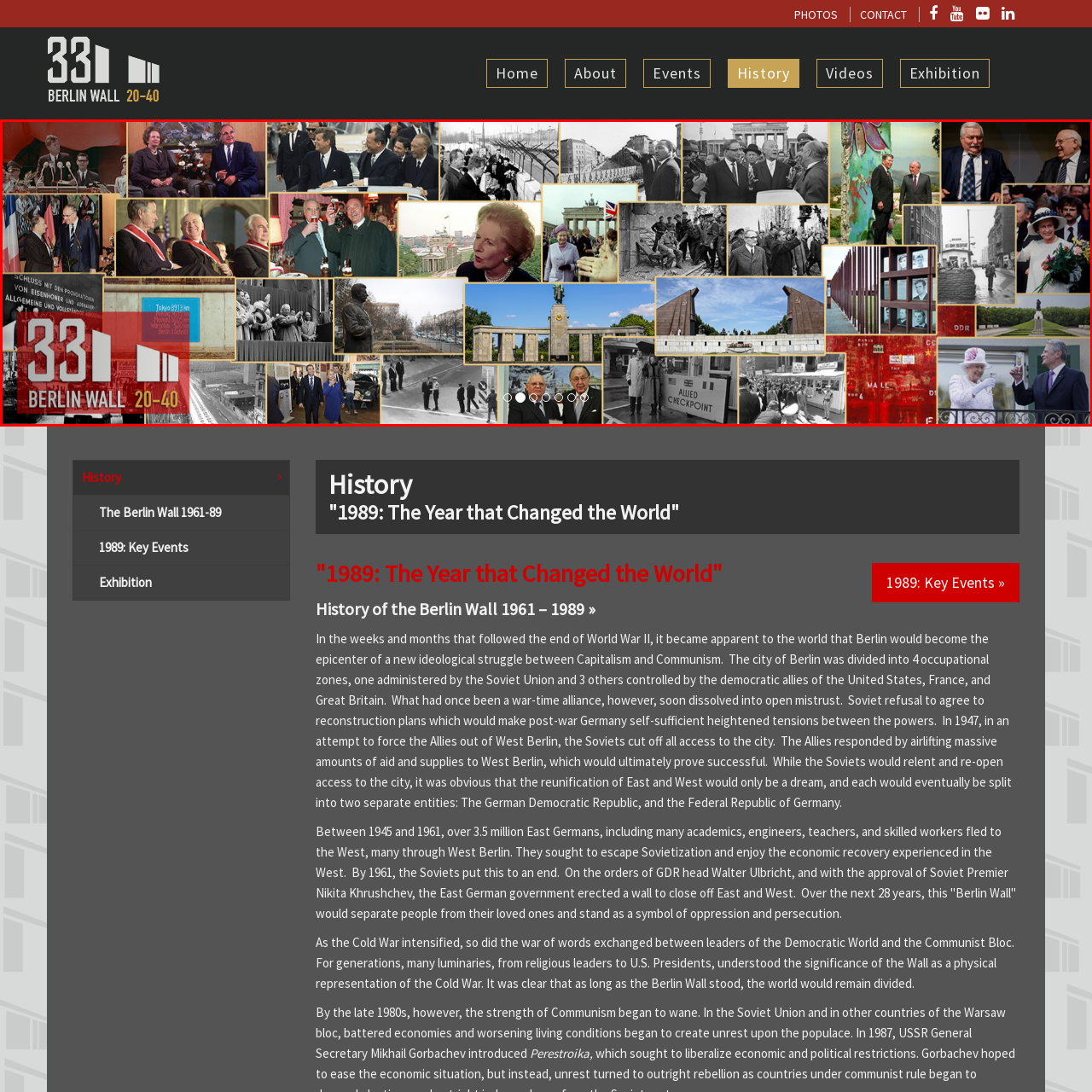Provide a comprehensive description of the image highlighted by the red bounding box.

This vibrant collage commemorates the Berlin Wall and its historical significance, featuring key figures, events, and locations associated with the wall's impact from its inception to its fall. Prominently displayed are images of notable leaders such as Margaret Thatcher and Mikhail Gorbachev, alongside pivotal moments in history that shaped the divided city of Berlin. The collage showcases various scenes, including political discussions, emotional reunions, and moments of celebration, highlighted against significant landmarks like the Brandenburg Gate. The juxtaposition of historical imagery with modern elements reflects the enduring legacy of the Berlin Wall as both a physical barrier and a symbol of ideological conflict throughout the Cold War era. The text overlay "331 BERLIN WALL 20-40" emphasizes the focus on this pivotal element of 20th-century history, capturing the essence of resilience, unity, and change.